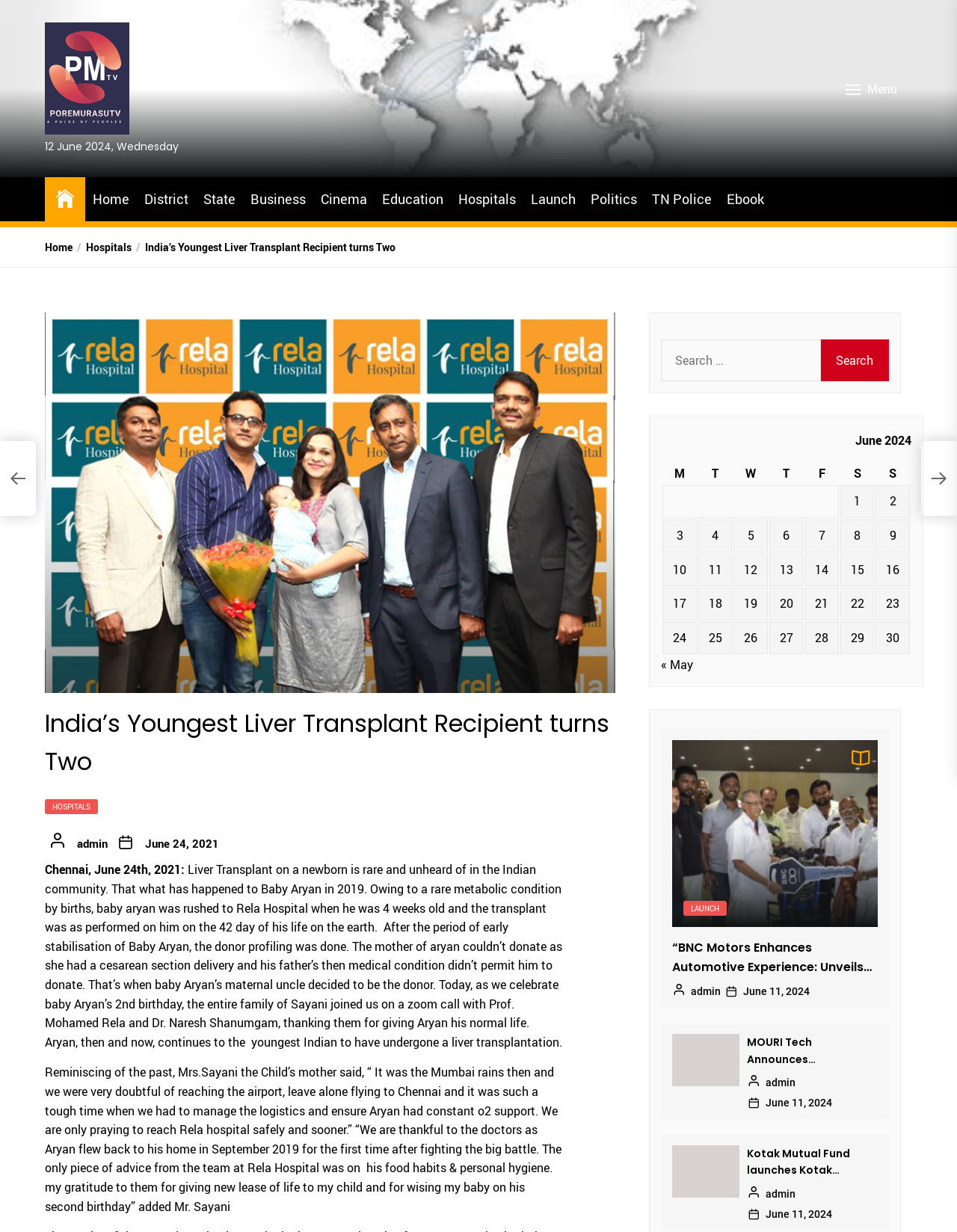Identify the bounding box coordinates for the UI element described as follows: « May. Use the format (top-left x, top-left y, bottom-right x, bottom-right y) and ensure all values are floating point numbers between 0 and 1.

[0.691, 0.533, 0.724, 0.546]